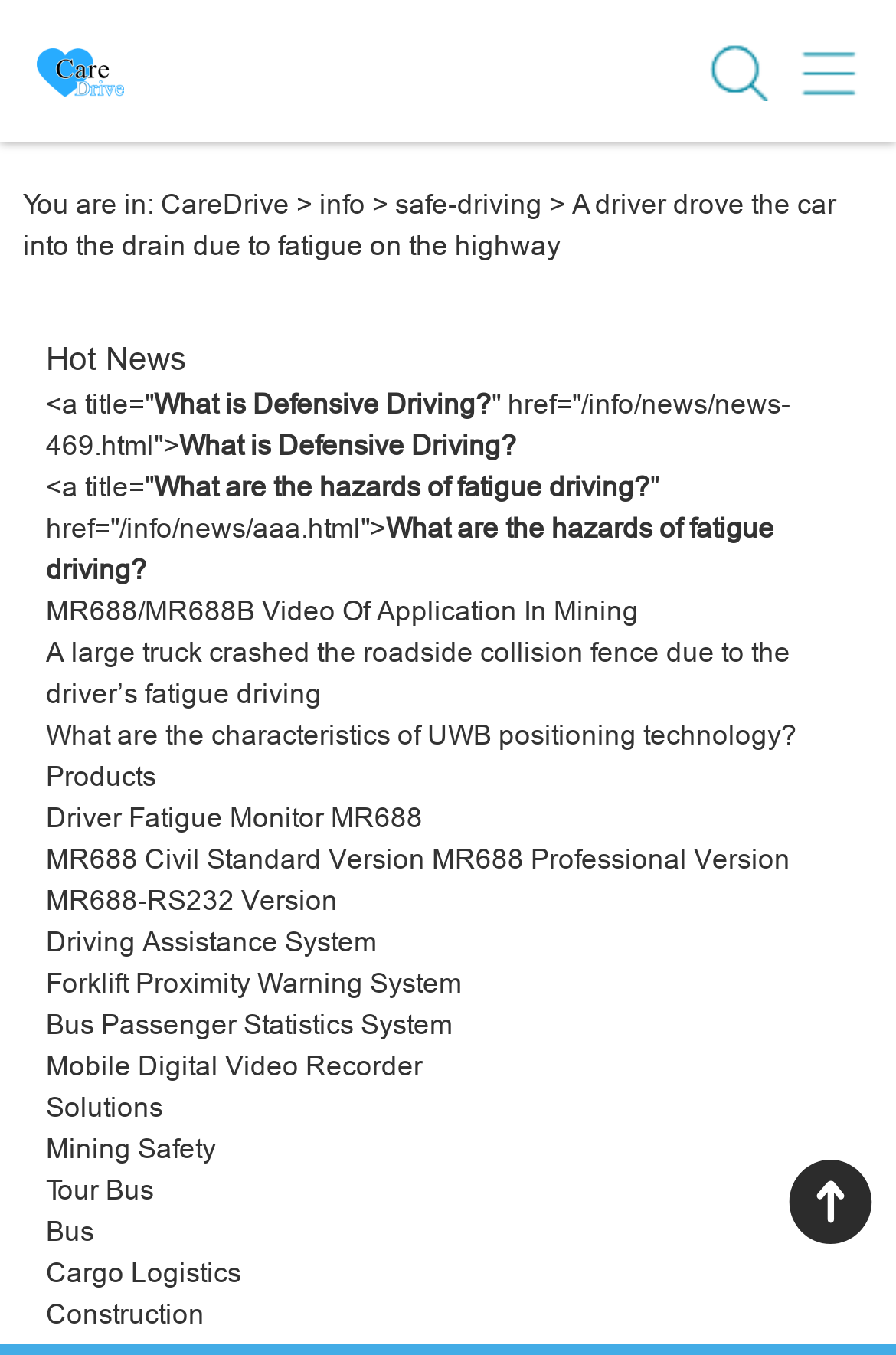Provide the bounding box coordinates of the HTML element described as: "FAQ". The bounding box coordinates should be four float numbers between 0 and 1, i.e., [left, top, right, bottom].

None